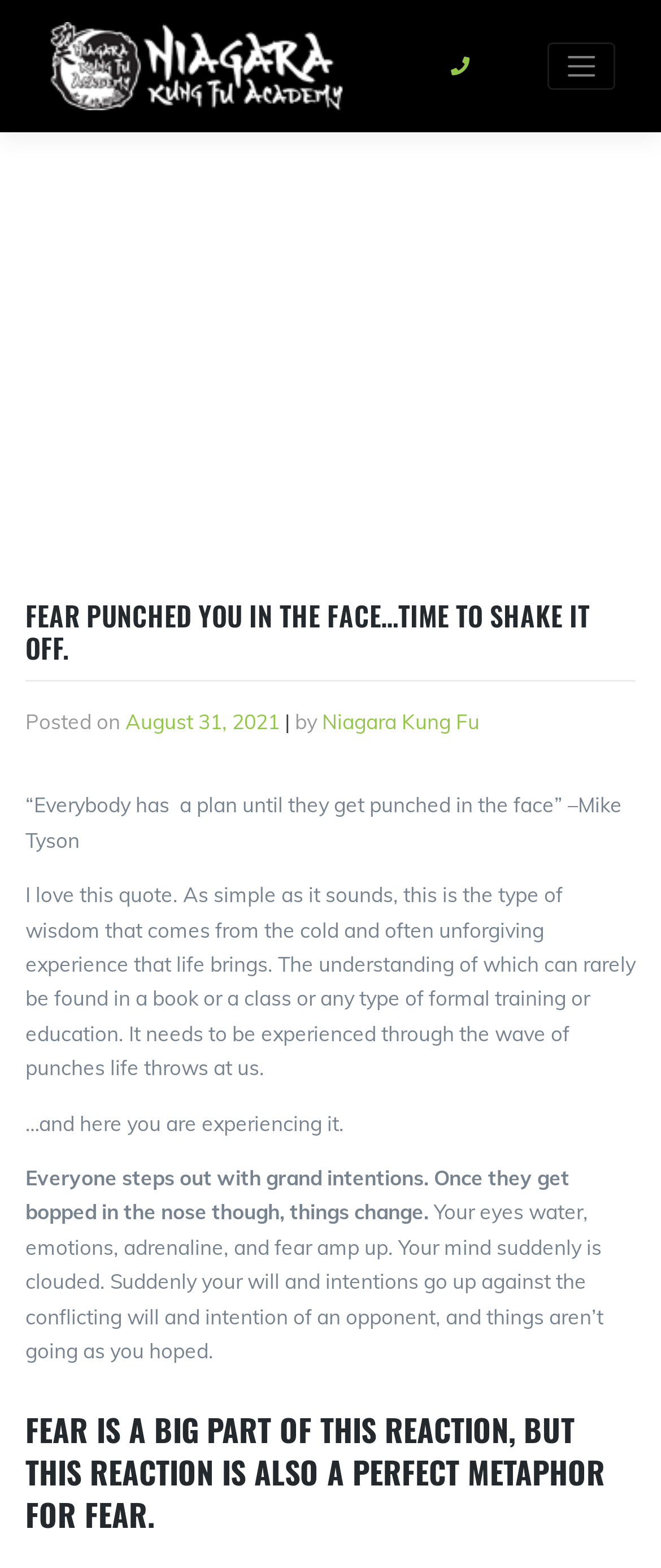Find and extract the text of the primary heading on the webpage.

FEAR PUNCHED YOU IN THE FACE…TIME TO SHAKE IT OFF.